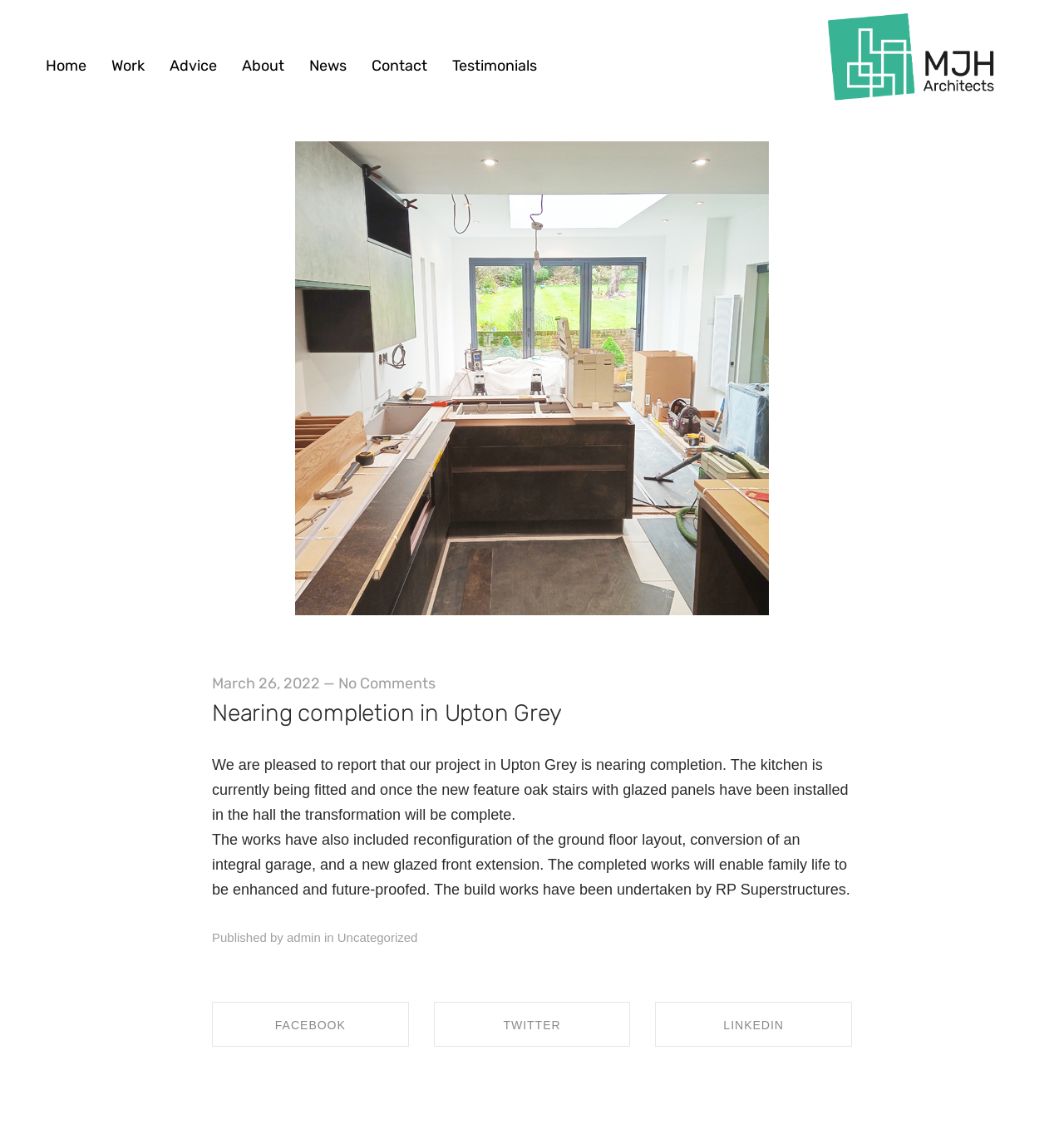Find and provide the bounding box coordinates for the UI element described with: "Permitted Development".

[0.051, 0.42, 0.949, 0.446]